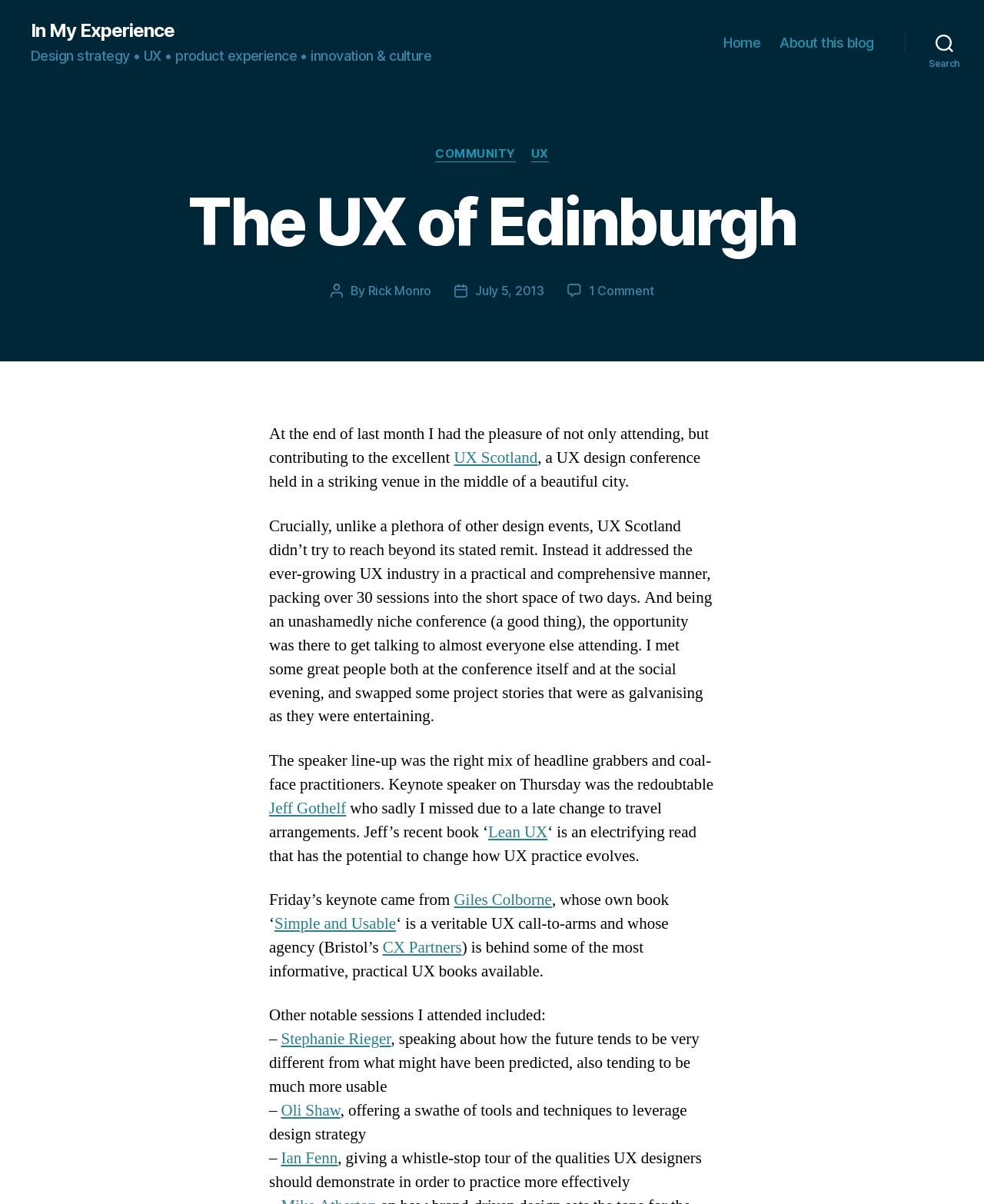Who is the author of the blog post?
Look at the image and respond with a one-word or short-phrase answer.

Rick Monro